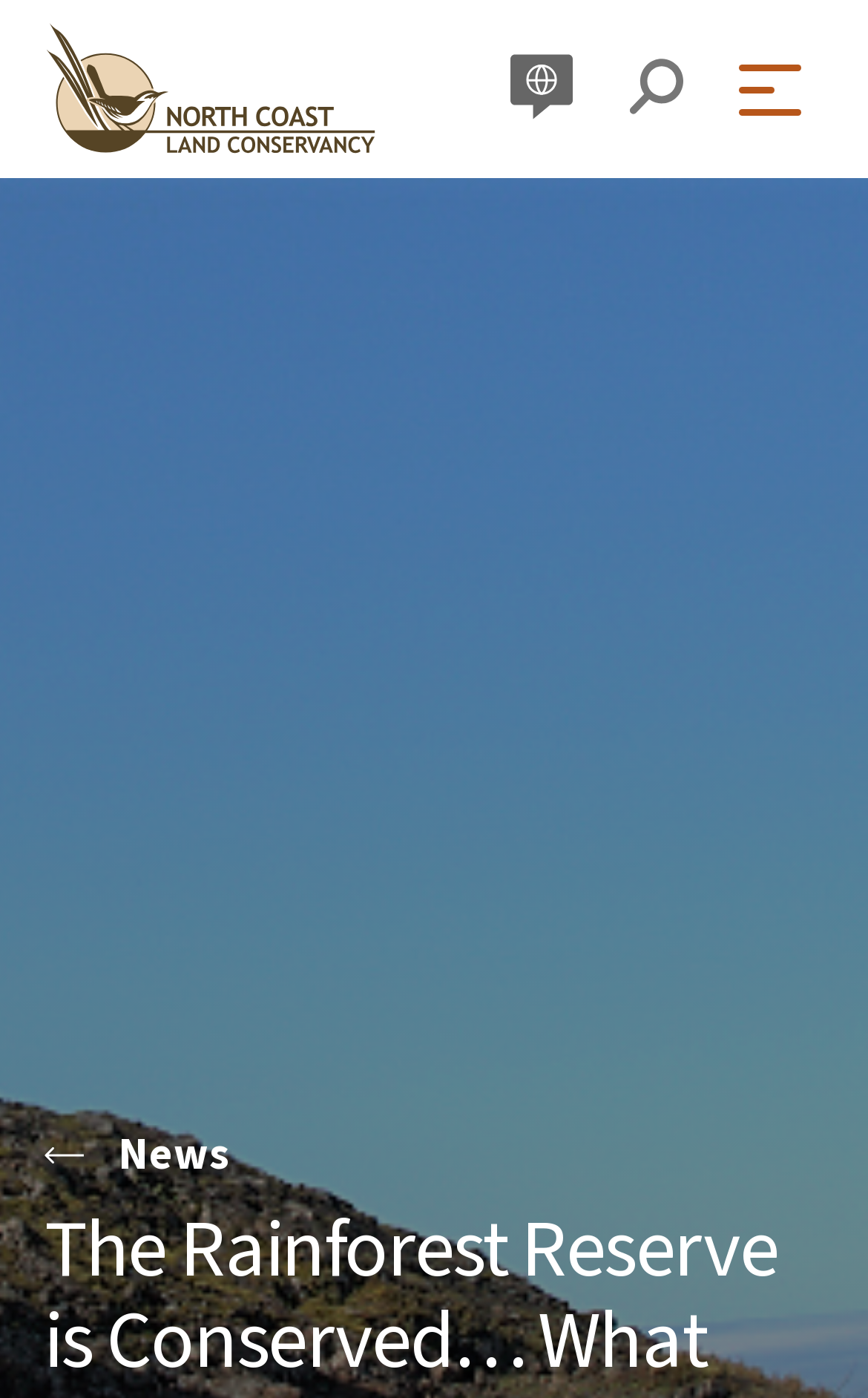Respond to the question below with a concise word or phrase:
How many menu items are visible?

One